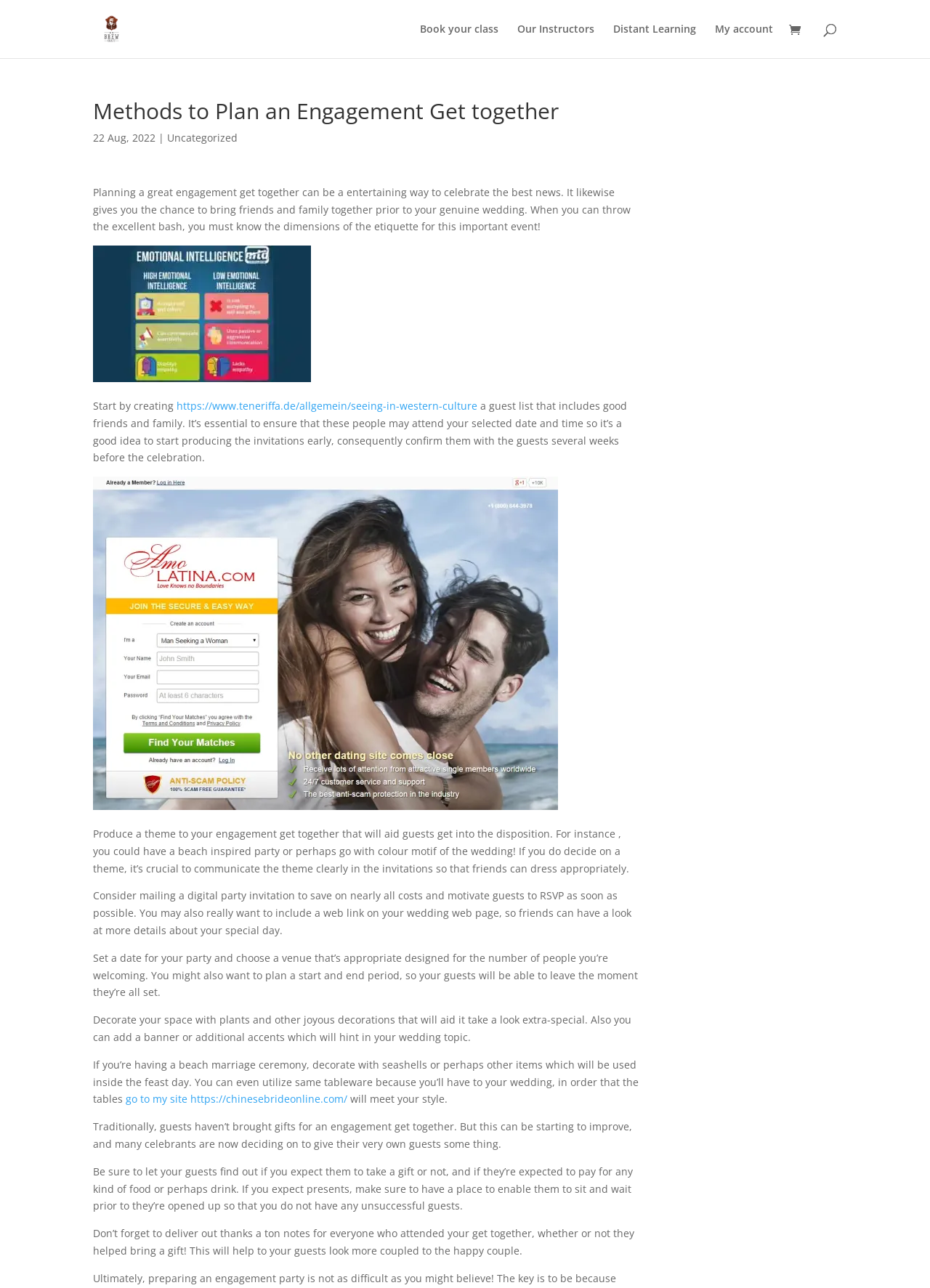Please determine the bounding box coordinates of the area that needs to be clicked to complete this task: 'Go to 'My account''. The coordinates must be four float numbers between 0 and 1, formatted as [left, top, right, bottom].

[0.769, 0.019, 0.831, 0.045]